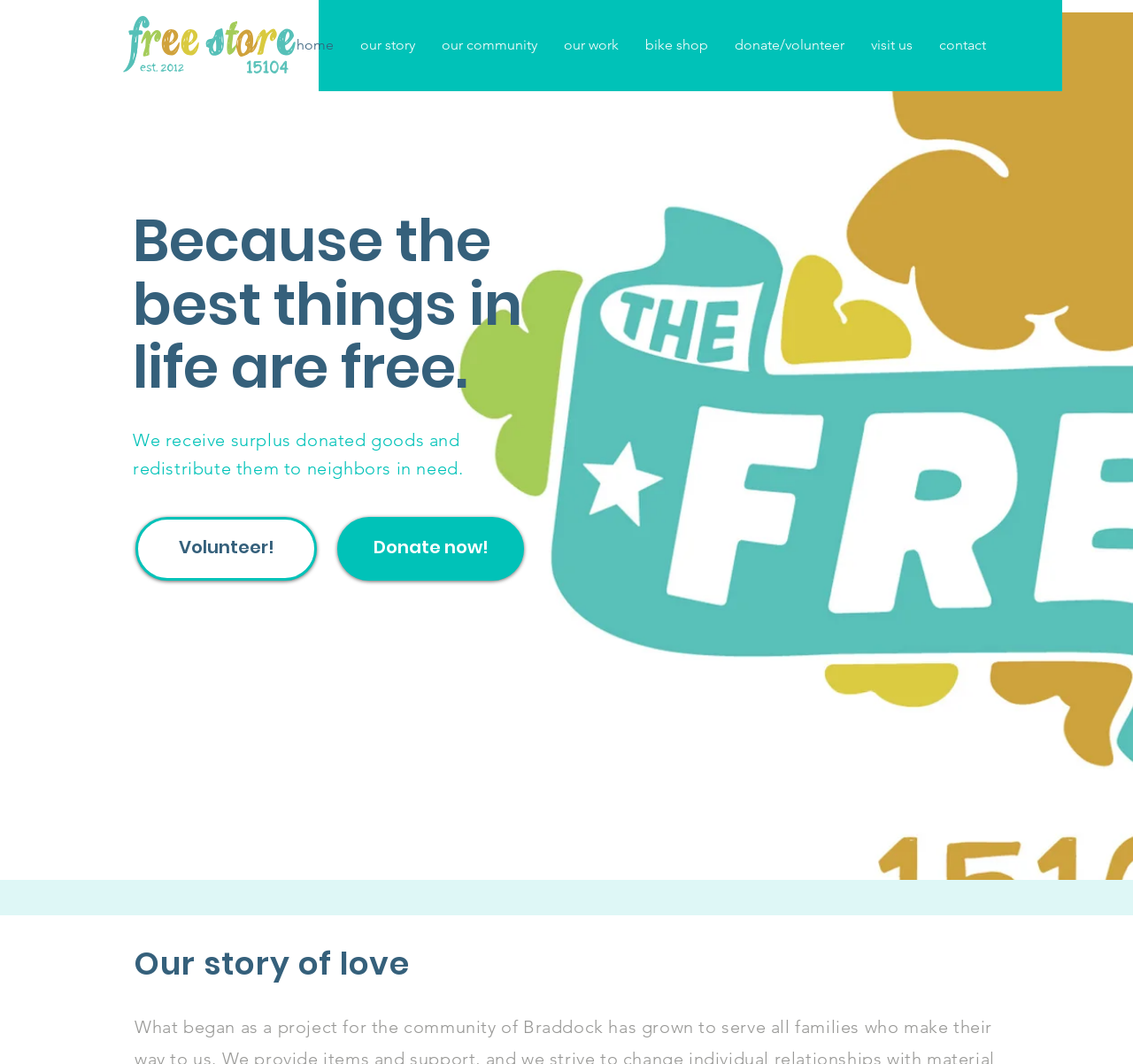Explain the webpage in detail.

The webpage is about a free store, specifically "Free Store 15104". At the top left, there is a link with no text. Below it, there is a navigation menu labeled "Site" that spans across the top of the page, containing 8 links: "home", "our story", "our community", "our work", "bike shop", "donate/volunteer", "visit us", and "contact". 

Below the navigation menu, there is a heading that reads "Because the best things in life are free." followed by a paragraph of text that explains the store's mission: "We receive surplus donated goods and redistribute them to neighbors in need." 

To the right of the heading, there are two calls-to-action: a "Volunteer!" link and a "Donate now!" link. At the bottom left of the page, there is a static text that reads "Our story of love".